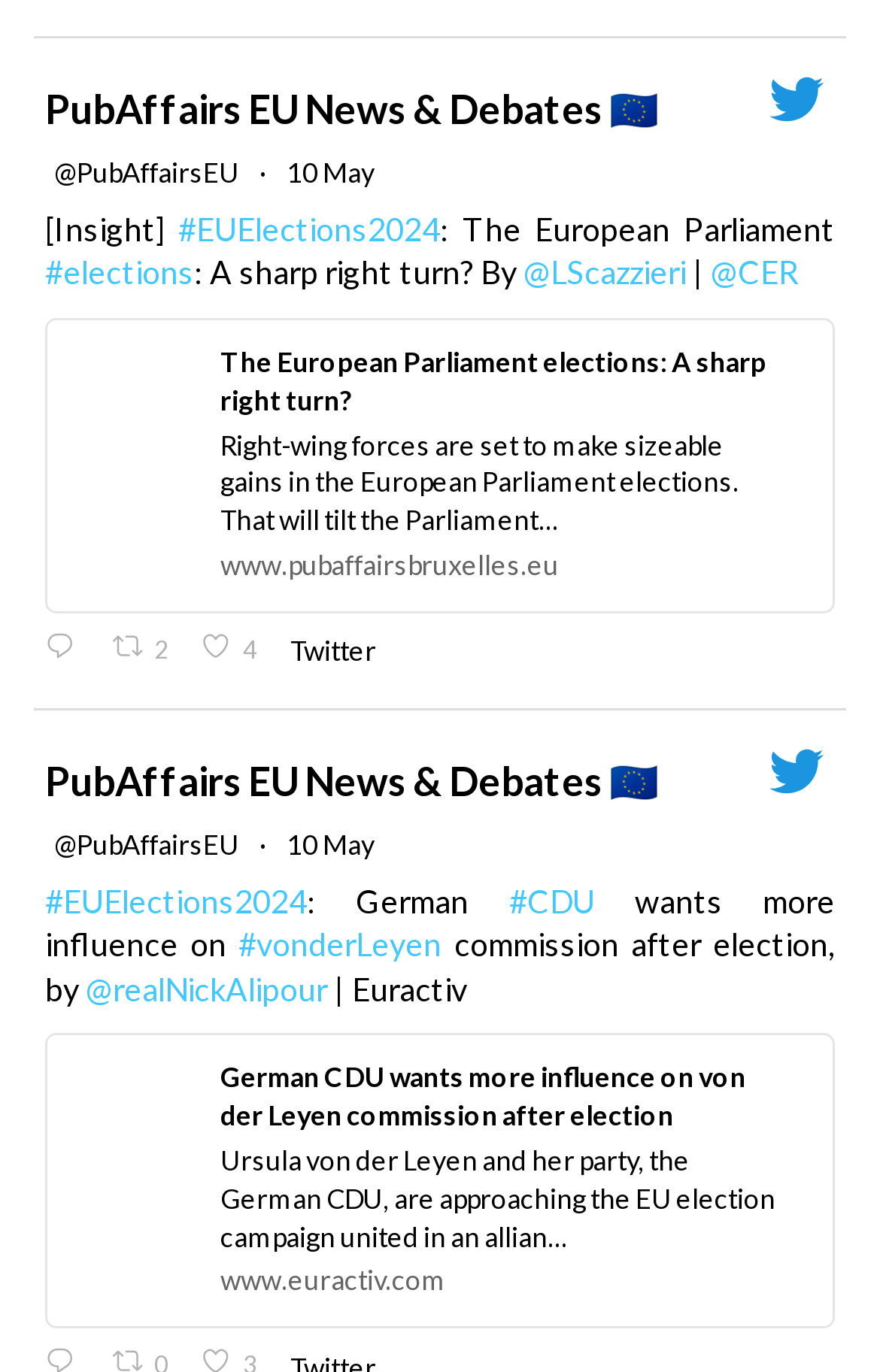Locate the bounding box of the UI element based on this description: "10 May 1788870172880592960". Provide four float numbers between 0 and 1 as [left, top, right, bottom].

[0.326, 0.623, 0.431, 0.648]